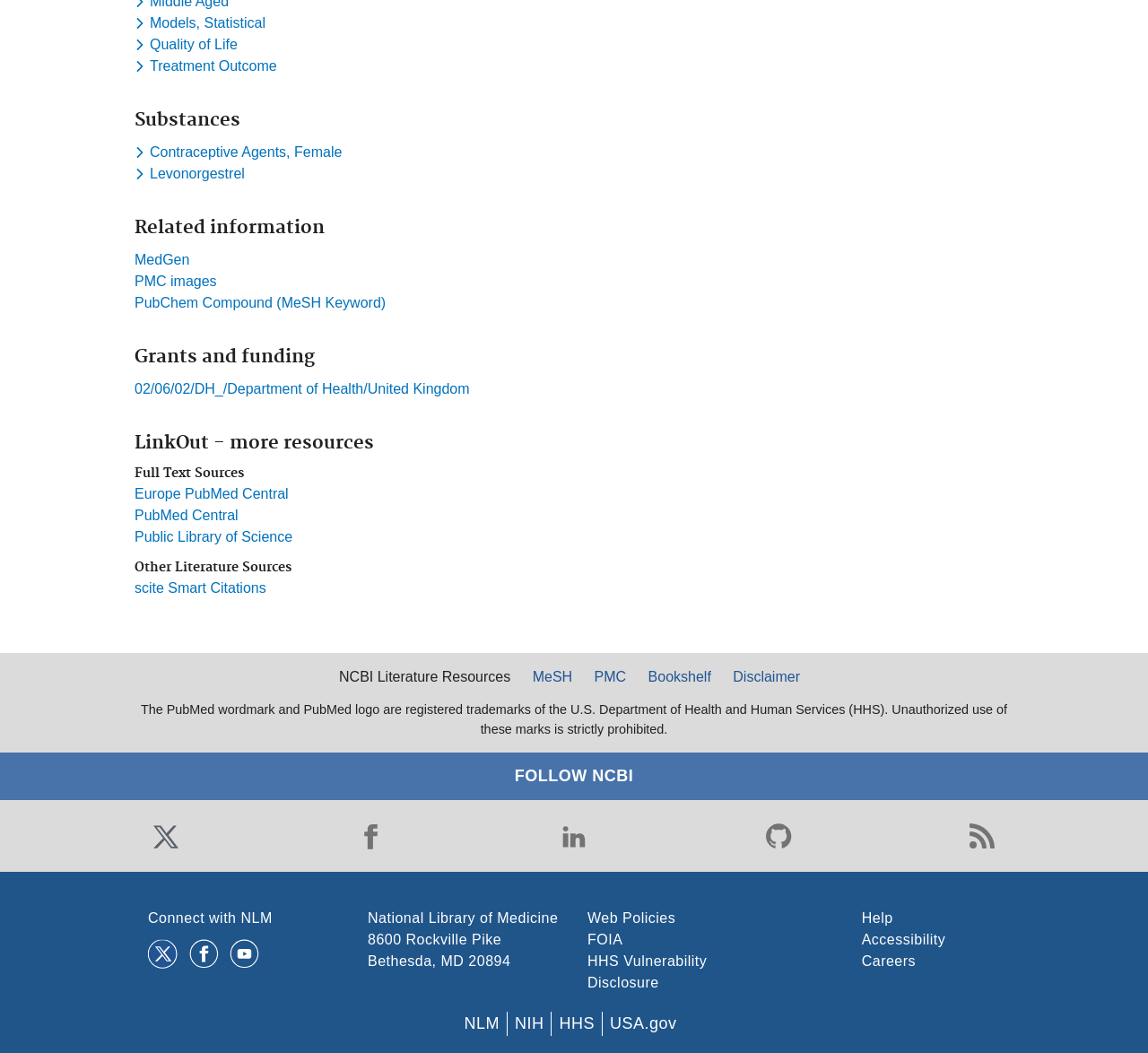What is the first keyword in the 'Substances' section?
Answer the question based on the image using a single word or a brief phrase.

Contraceptive Agents, Female